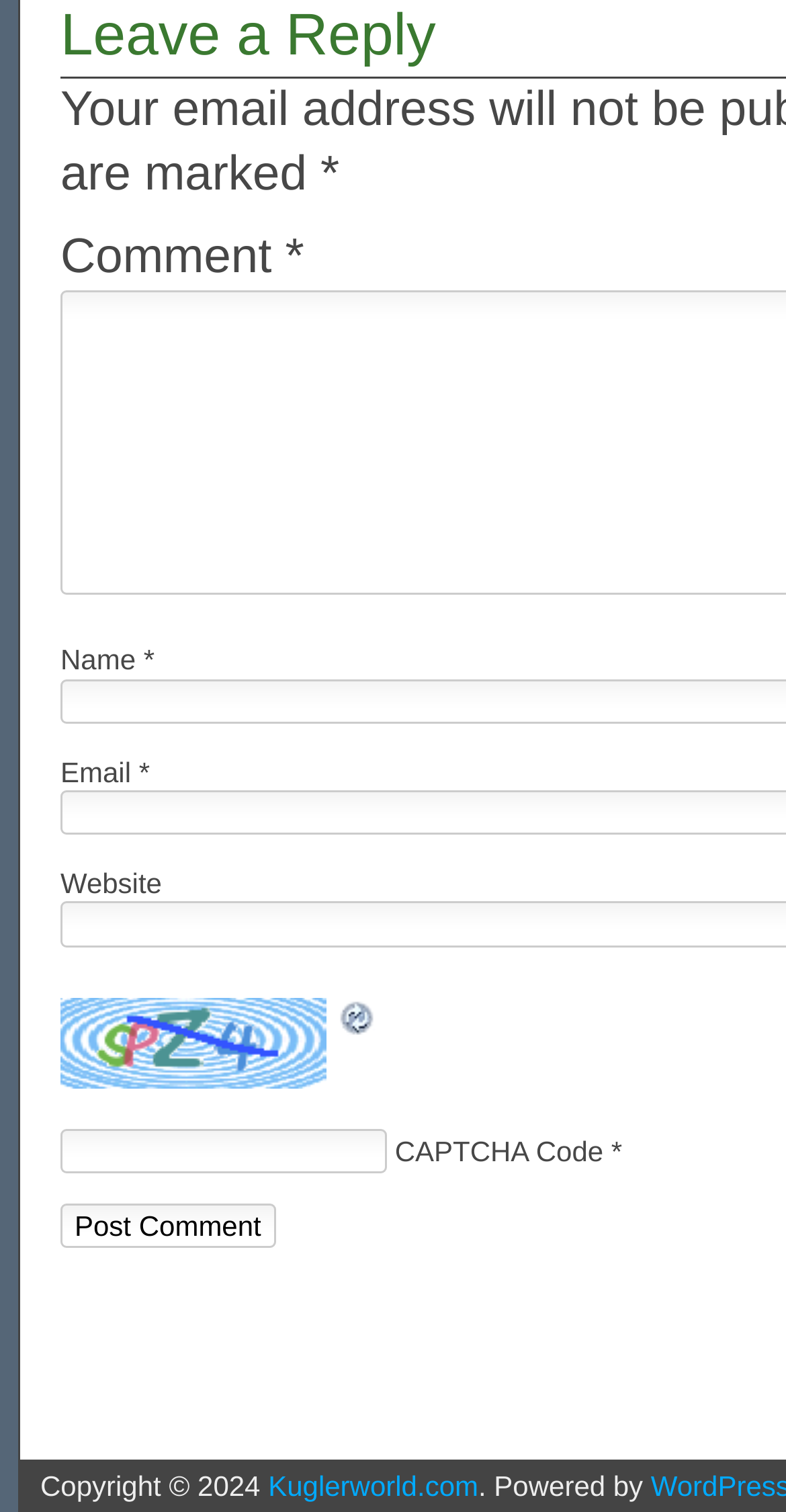Bounding box coordinates are specified in the format (top-left x, top-left y, bottom-right x, bottom-right y). All values are floating point numbers bounded between 0 and 1. Please provide the bounding box coordinate of the region this sentence describes: name="submit" value="Post Comment"

[0.077, 0.796, 0.35, 0.825]